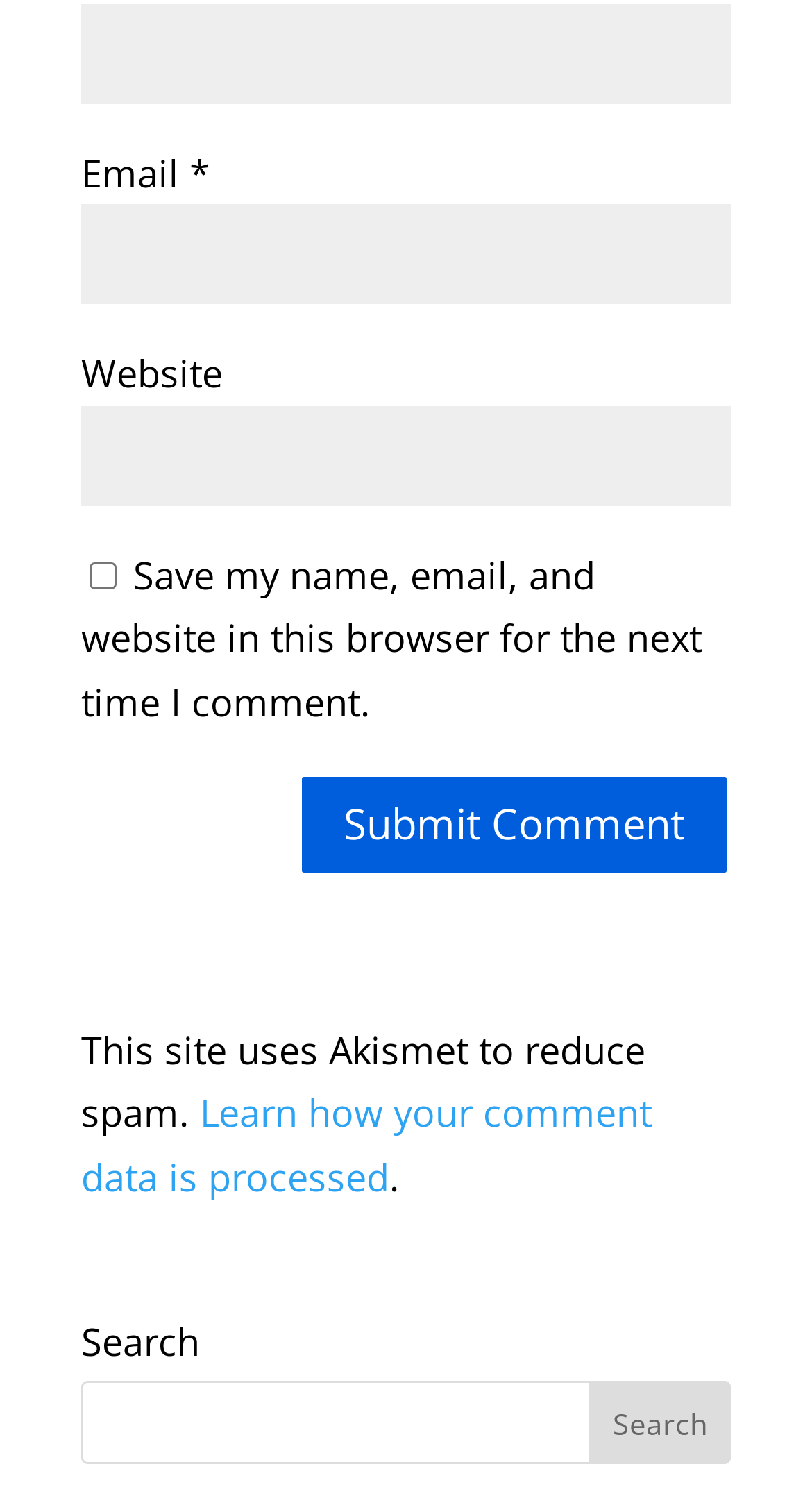How many links are there on the page?
Please answer the question with a single word or phrase, referencing the image.

1